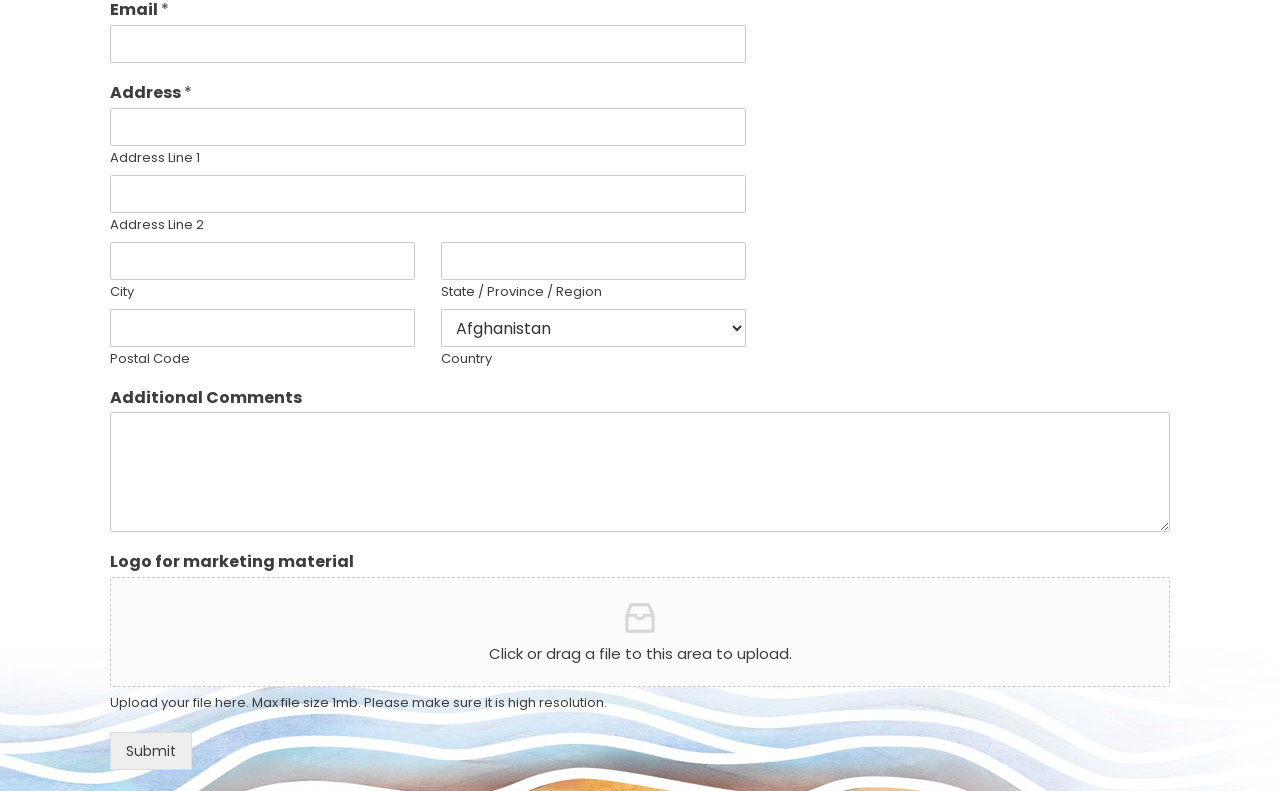What type of file can be uploaded for the logo?
Please provide a single word or phrase in response based on the screenshot.

High resolution